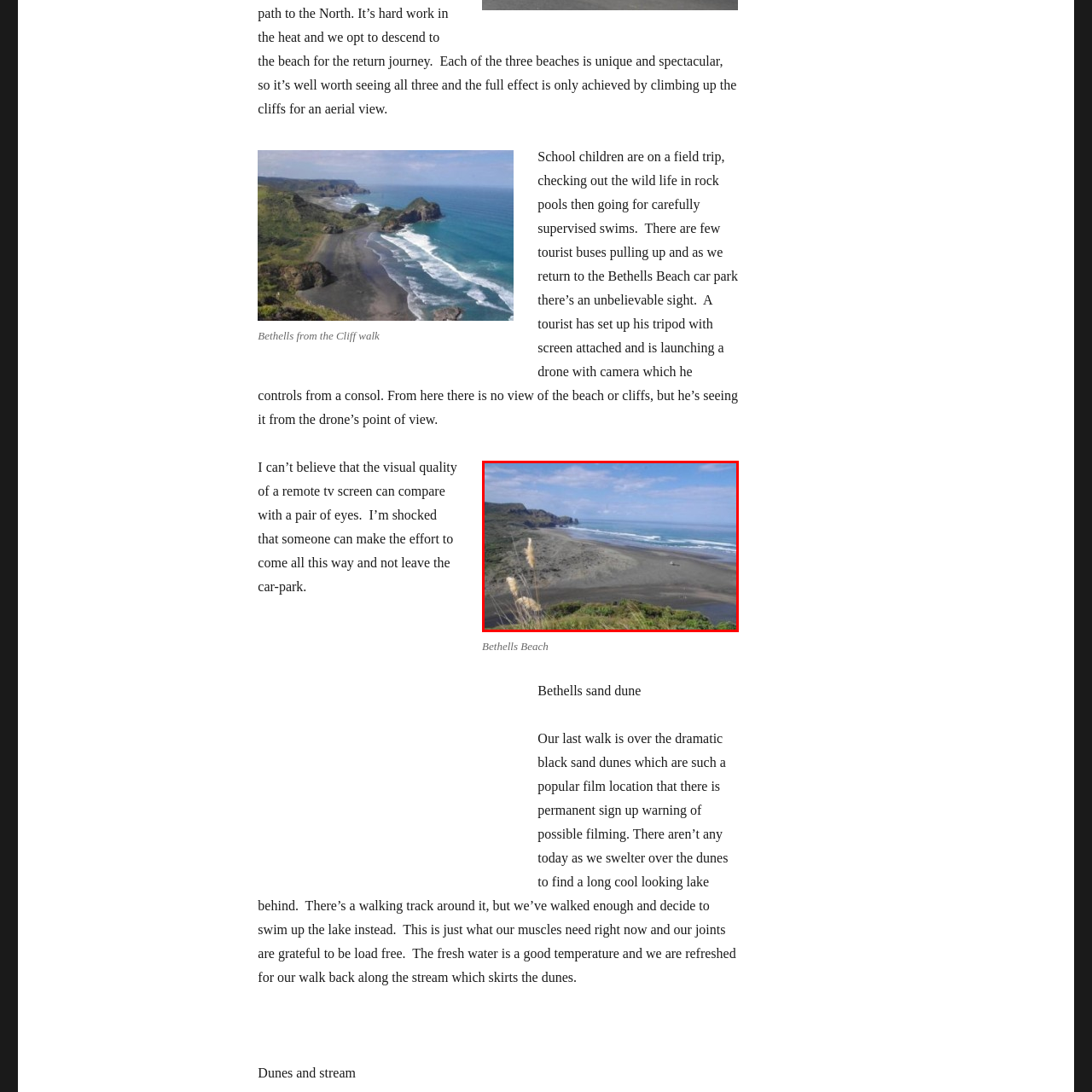Give a detailed caption for the image that is encased within the red bounding box.

The image captures a breathtaking view of Bethells Beach, showcasing the expansive stretch of black sand bordered by gentle waves of the ocean under a clear blue sky. In the foreground, tufts of golden grass sway in the breeze, adding a natural frame to the scene. The coastline features dramatic cliffs on the left, enhancing the picturesque landscape. In the distance, small figures can be seen on the beach, perhaps enjoying a day of exploration or leisure. This location is renowned not only for its striking natural beauty but also for its film history, making it a popular destination for both tourists and filmmakers alike. The image evokes a sense of tranquility and wonder, inviting viewers to appreciate the grandeur of nature at Bethells Beach.